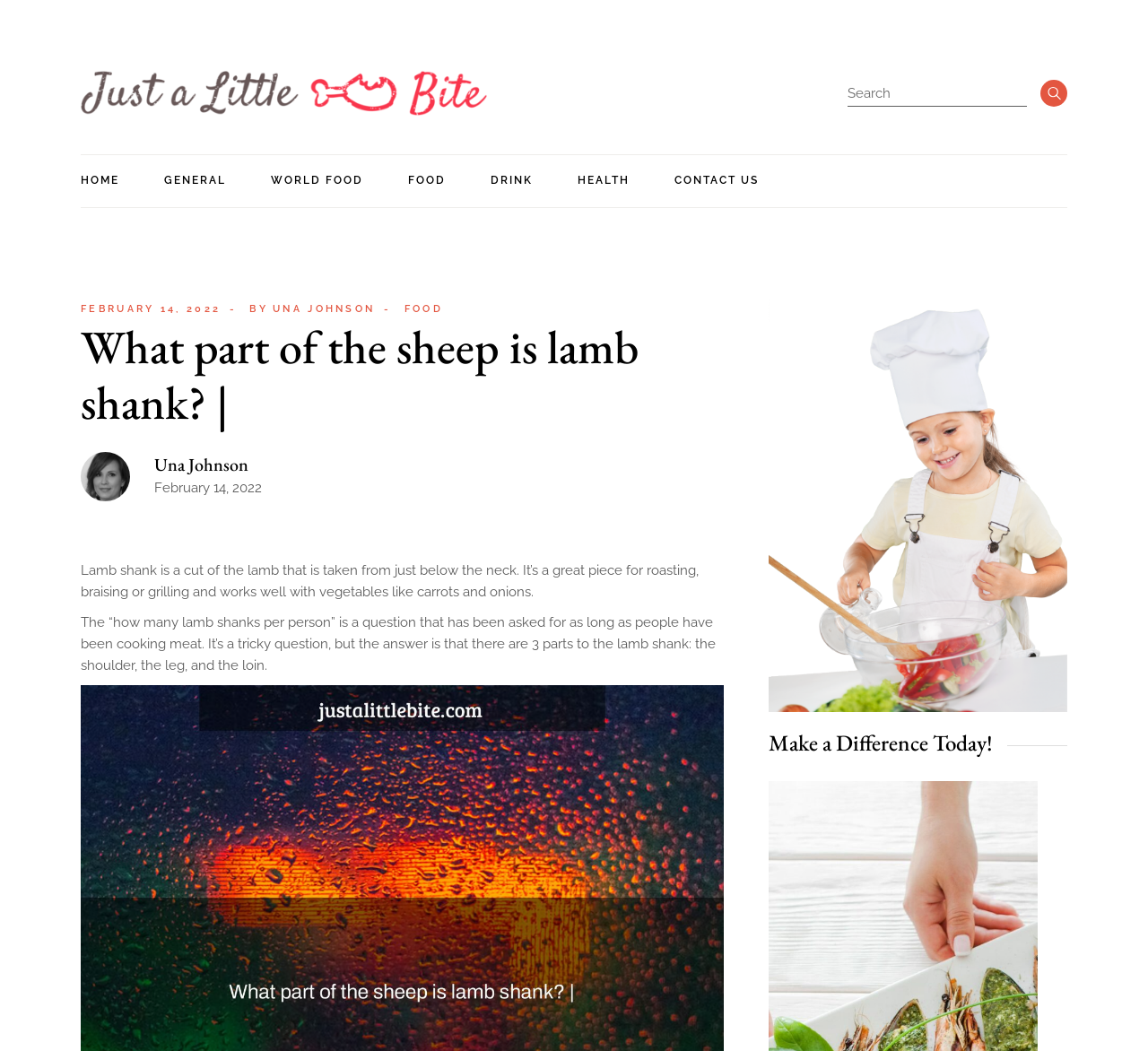Please identify the bounding box coordinates of the element's region that needs to be clicked to fulfill the following instruction: "Search for something". The bounding box coordinates should consist of four float numbers between 0 and 1, i.e., [left, top, right, bottom].

[0.727, 0.076, 0.93, 0.102]